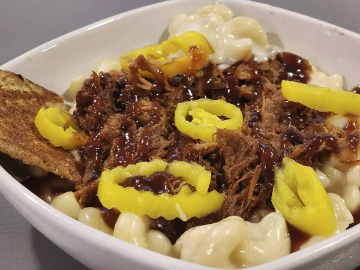What is served on the side of the mac and cheese? Using the information from the screenshot, answer with a single word or phrase.

Toasted bread